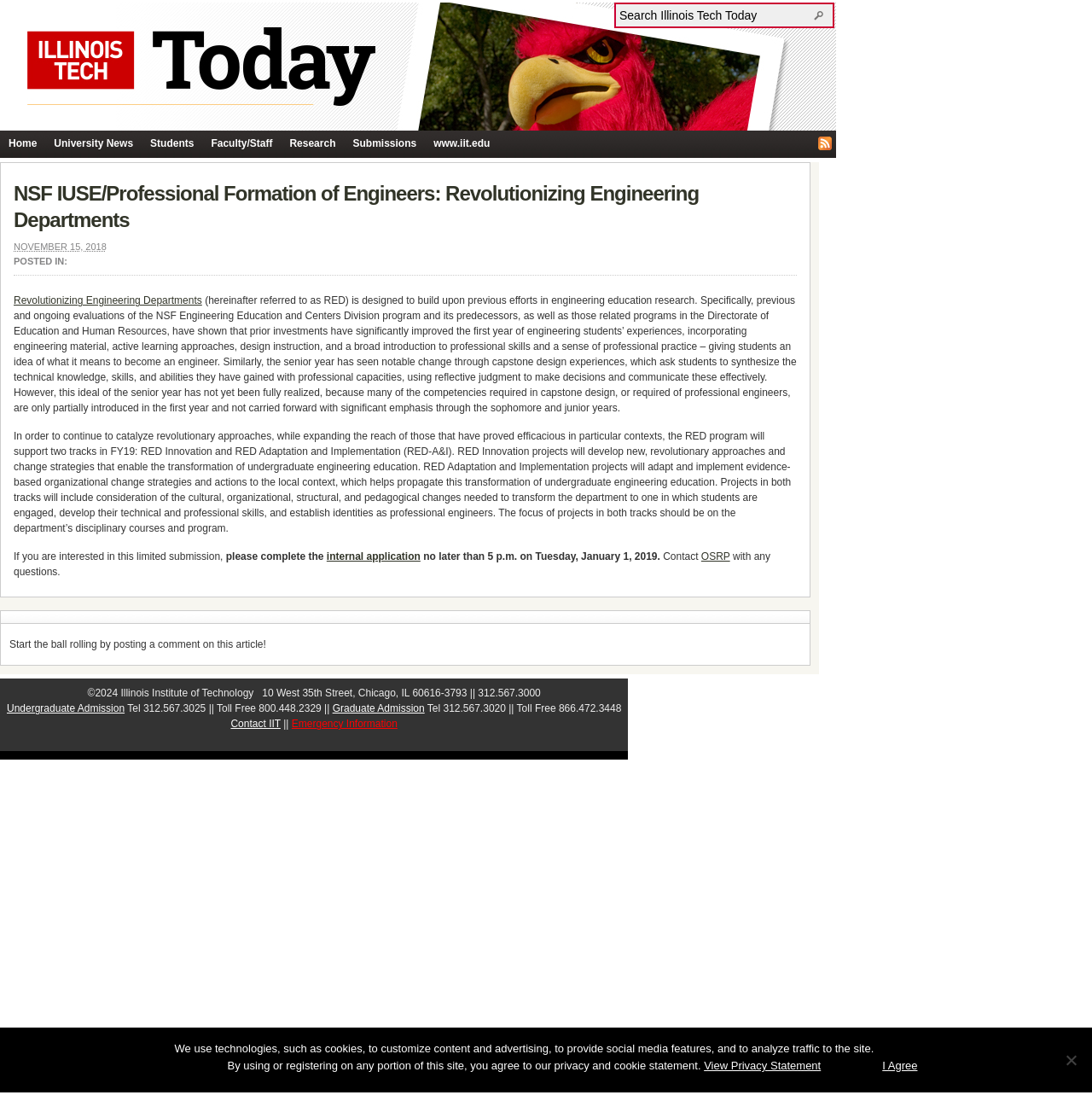Identify the bounding box of the UI component described as: "Art Deco (1809)".

None